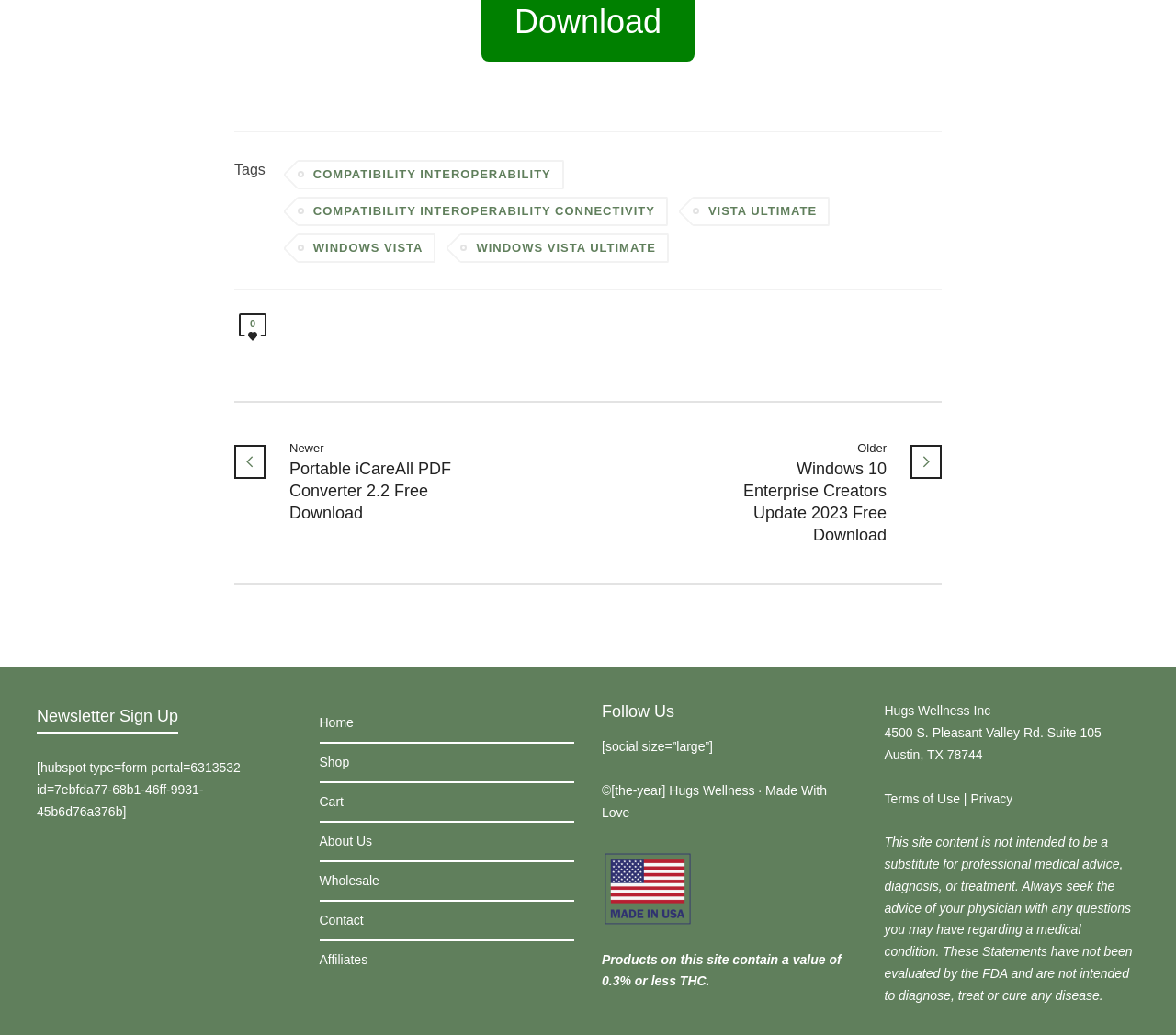Please find the bounding box coordinates for the clickable element needed to perform this instruction: "Contact us".

[0.271, 0.871, 0.488, 0.908]